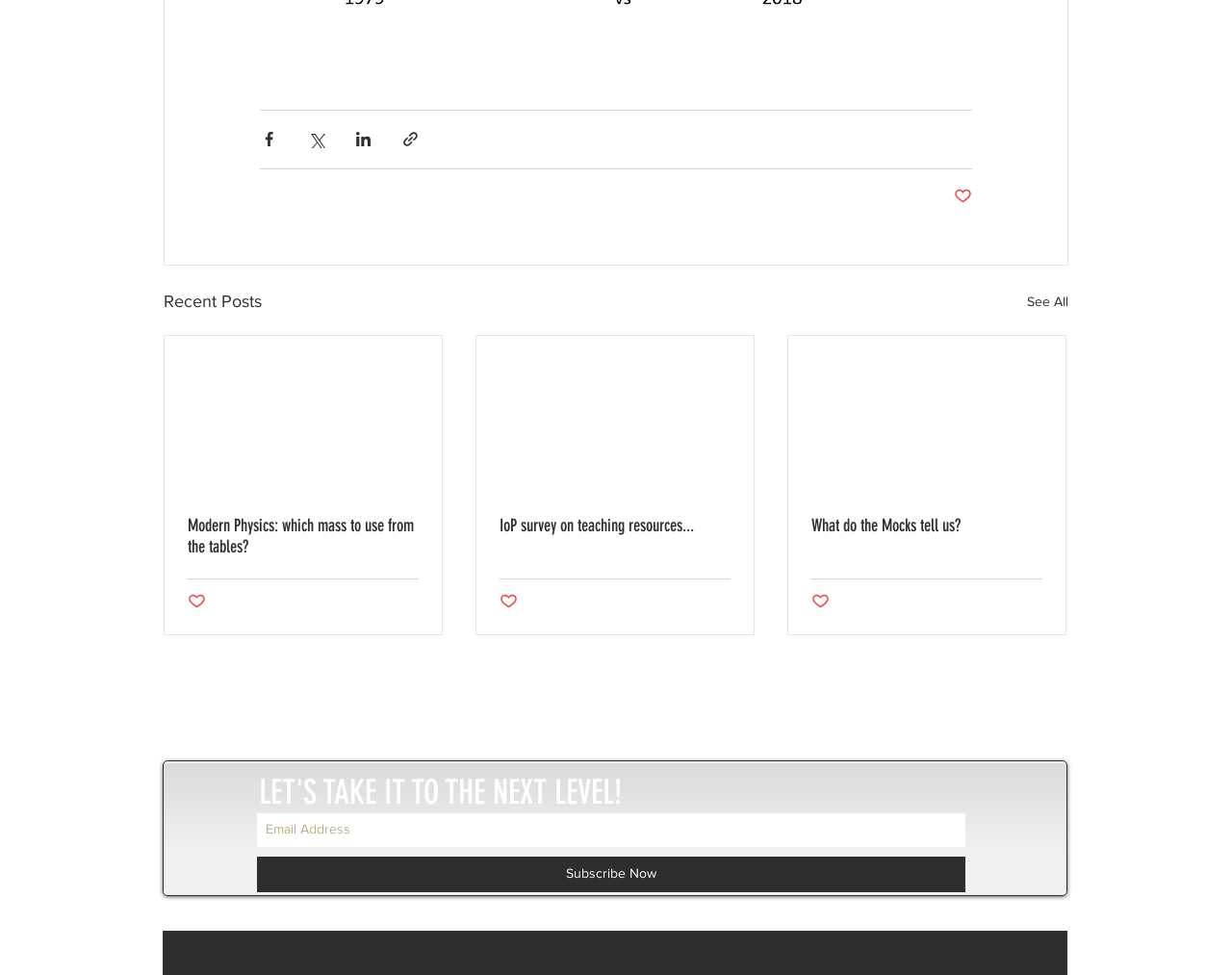Determine the bounding box coordinates for the clickable element required to fulfill the instruction: "Like a post". Provide the coordinates as four float numbers between 0 and 1, i.e., [left, top, right, bottom].

[0.152, 0.607, 0.167, 0.628]